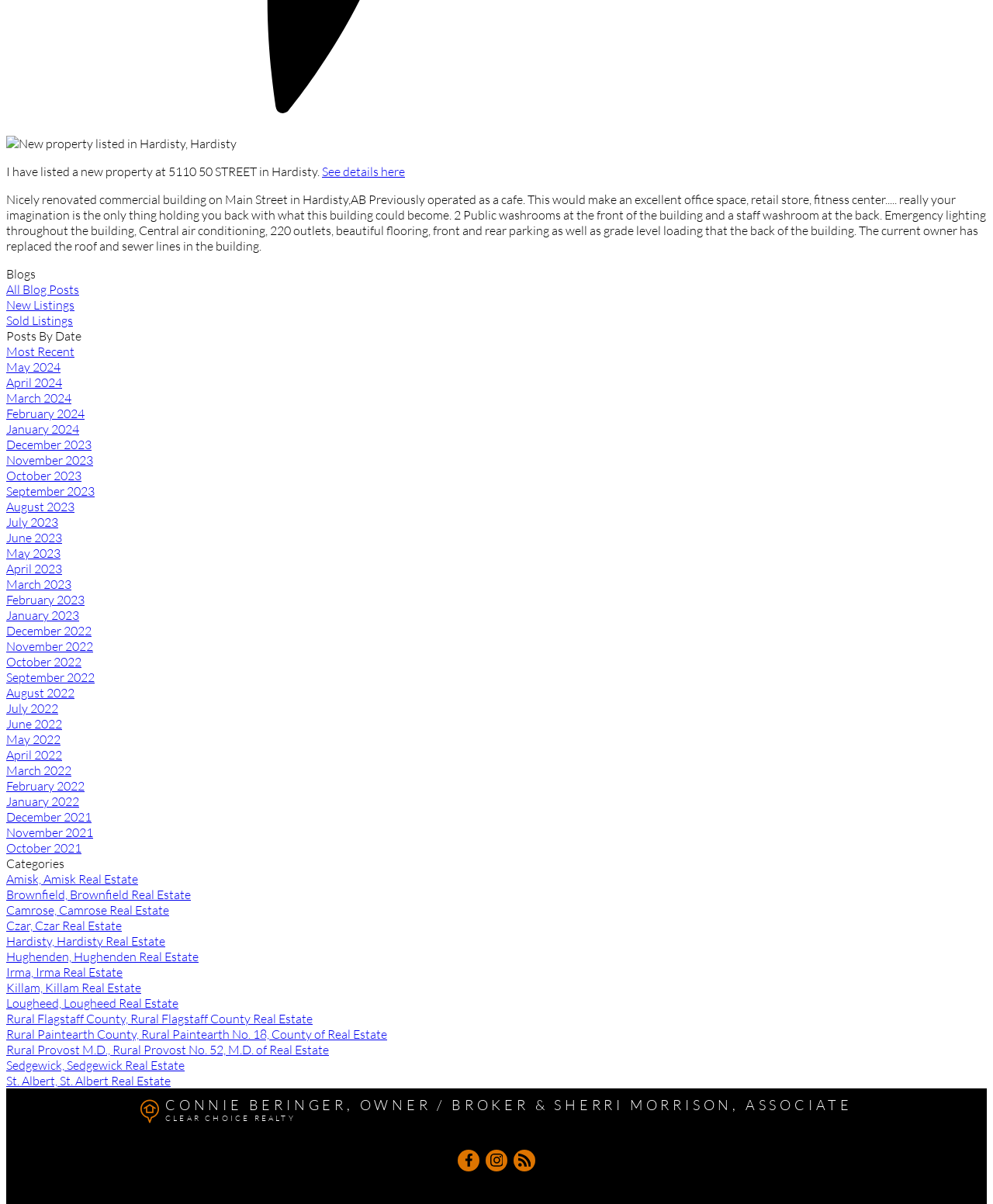Please determine the bounding box coordinates for the element that should be clicked to follow these instructions: "Browse all blog posts".

[0.006, 0.234, 0.08, 0.247]